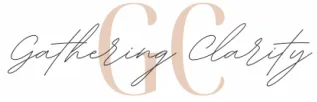What themes are explored on the 'Gathering Clarity' website?
Please provide a single word or phrase as your answer based on the screenshot.

Spirituality, personal growth, and dream interpretation